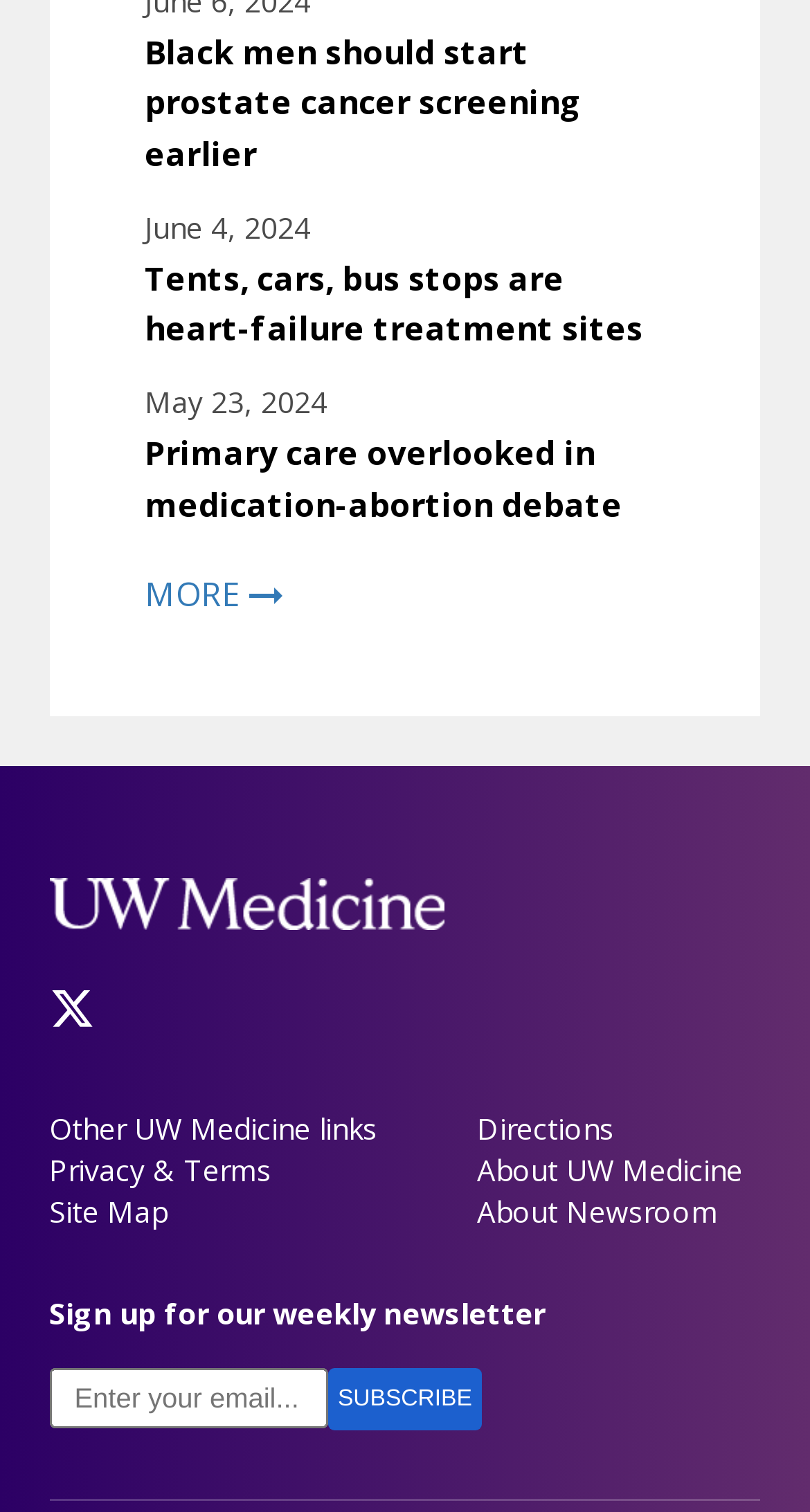Based on the element description "Privacy & Terms", predict the bounding box coordinates of the UI element.

[0.061, 0.761, 0.466, 0.788]